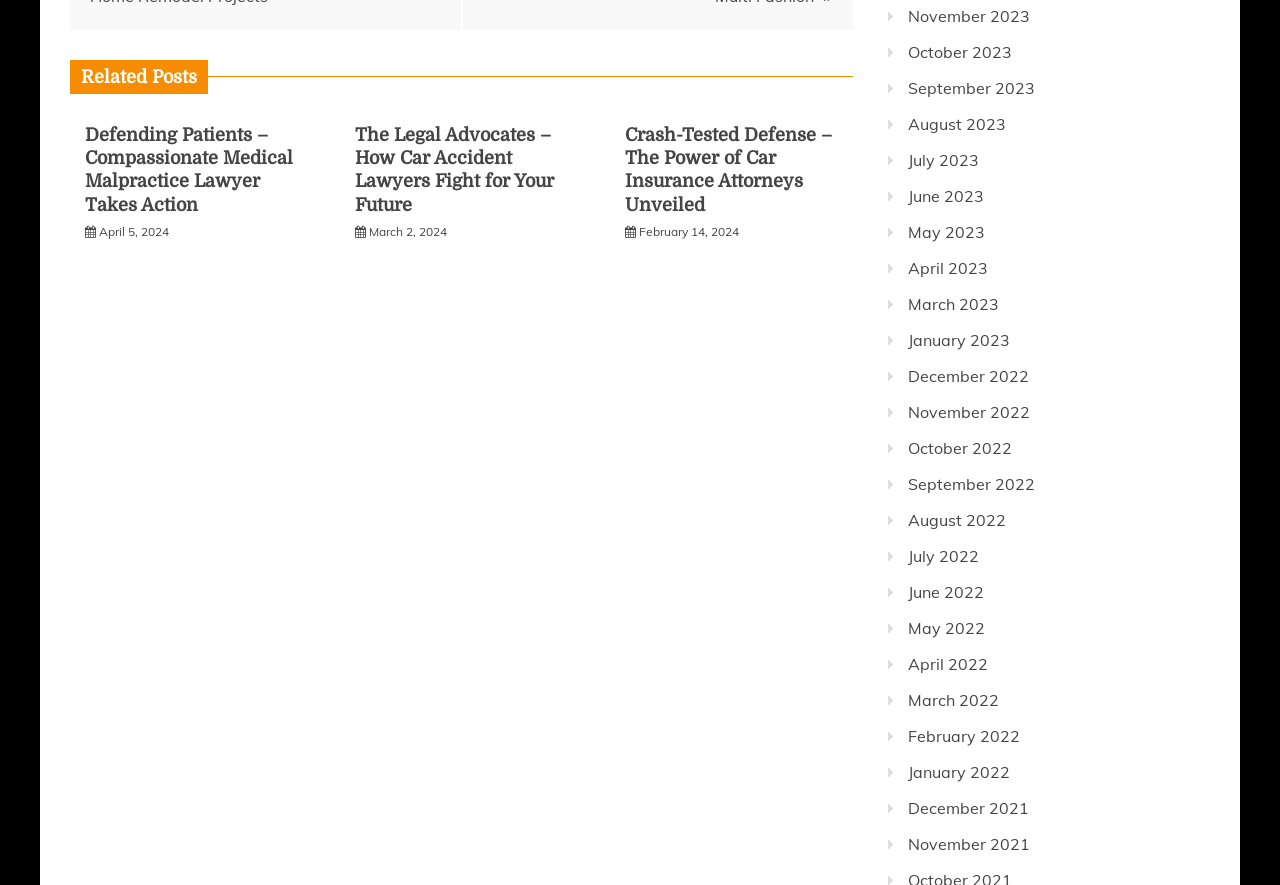Respond concisely with one word or phrase to the following query:
How many related posts are there?

3